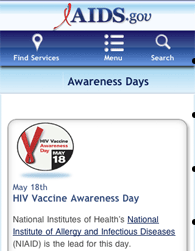What symbol is associated with HIV Vaccine Awareness Day?
Answer the question with a thorough and detailed explanation.

I found the answer by looking at the banner in the image, which features a distinctive red ribbon, indicating its association with HIV Vaccine Awareness Day.